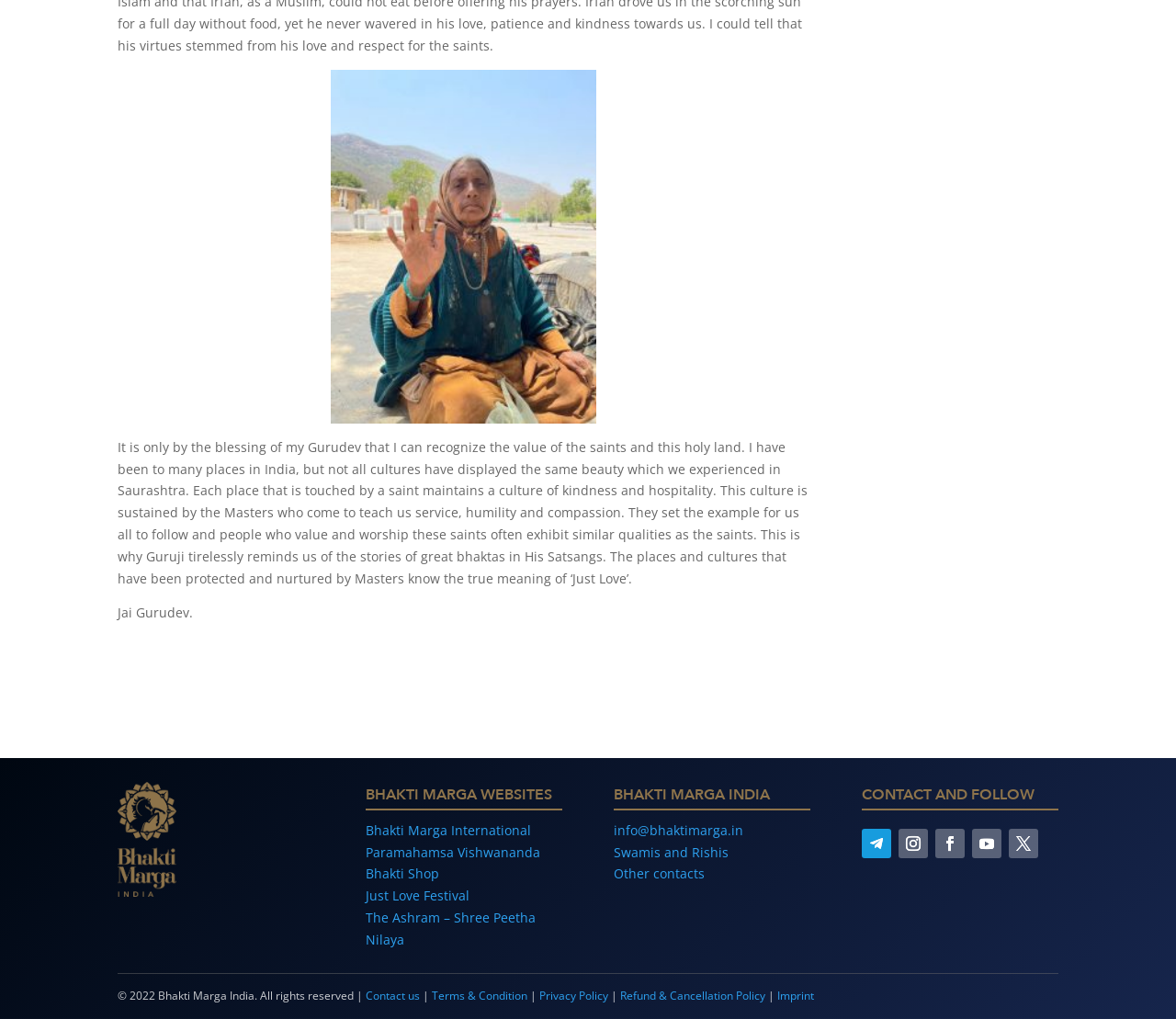Respond with a single word or short phrase to the following question: 
How many social media links are there?

5